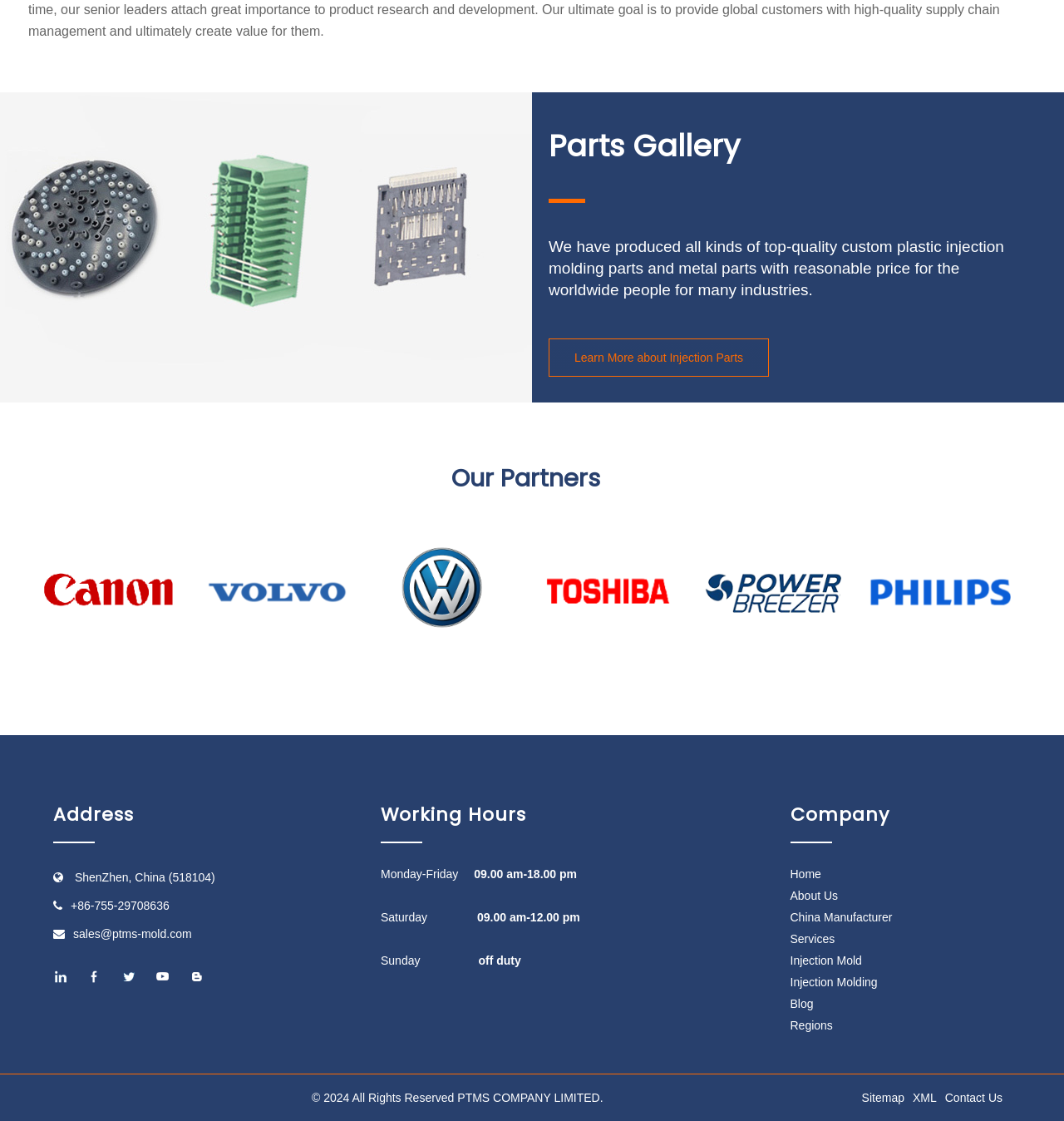Please locate the bounding box coordinates for the element that should be clicked to achieve the following instruction: "View company address". Ensure the coordinates are given as four float numbers between 0 and 1, i.e., [left, top, right, bottom].

[0.05, 0.715, 0.334, 0.752]